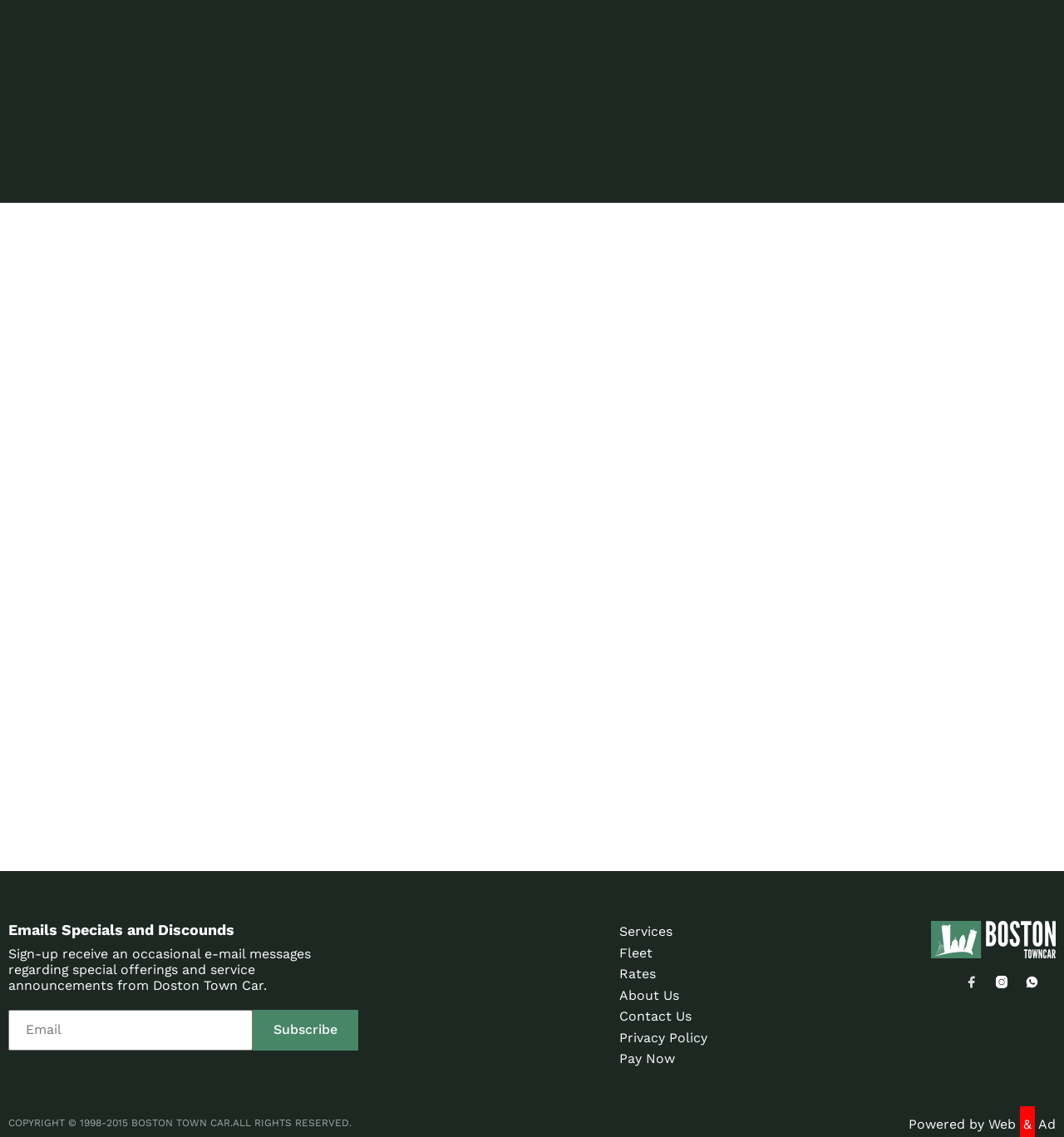What is the main service offered by Boston Town Car?
Look at the image and provide a detailed response to the question.

The main service offered by Boston Town Car is chauffeur service, as indicated by the static text 'The BTC drivers have superior knowledge of the Boston area, the 128 corridor and its suburbs and will drive you to any destination of your choice.'